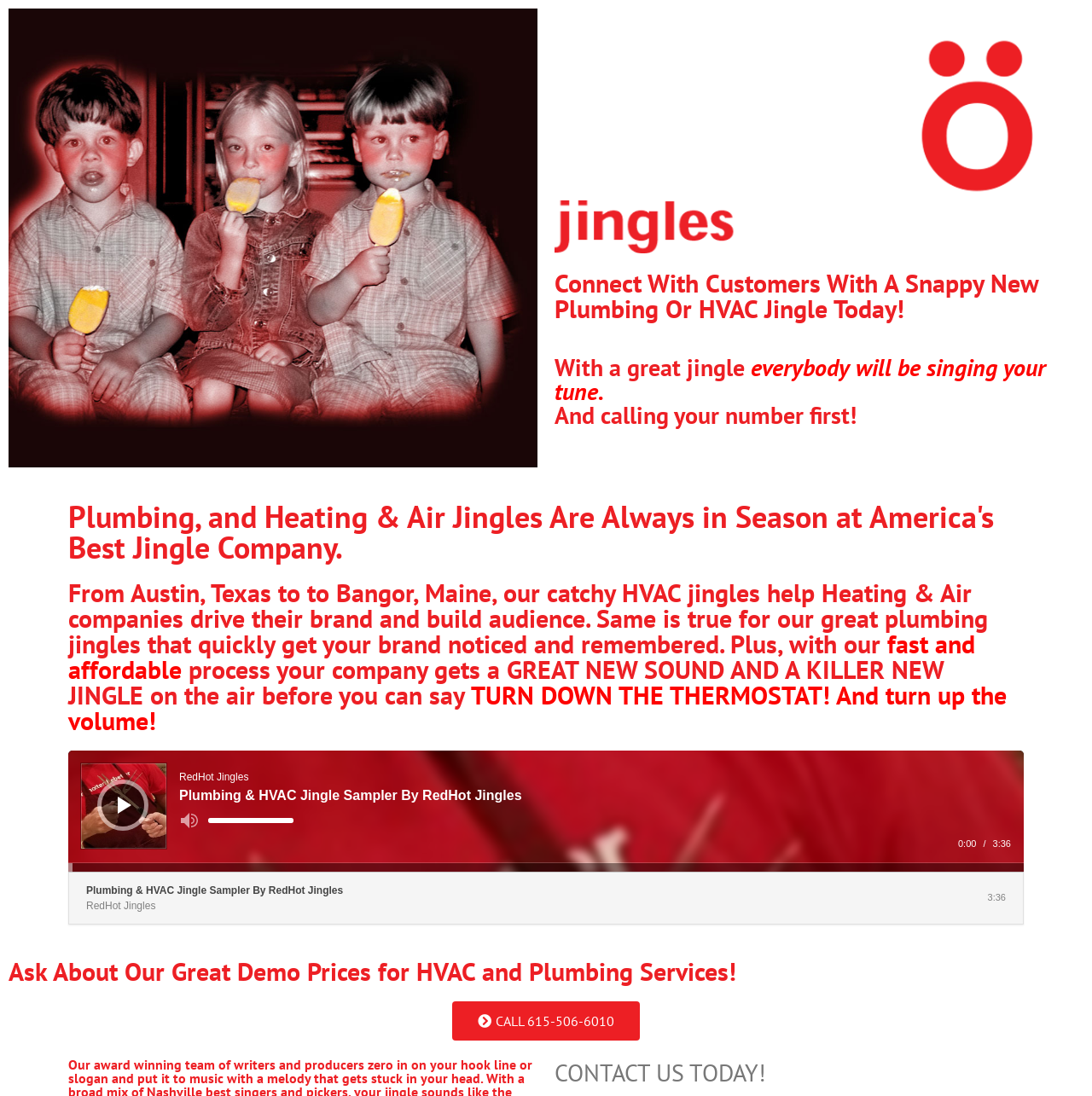Please specify the bounding box coordinates for the clickable region that will help you carry out the instruction: "Contact us today".

[0.508, 0.965, 0.938, 0.993]